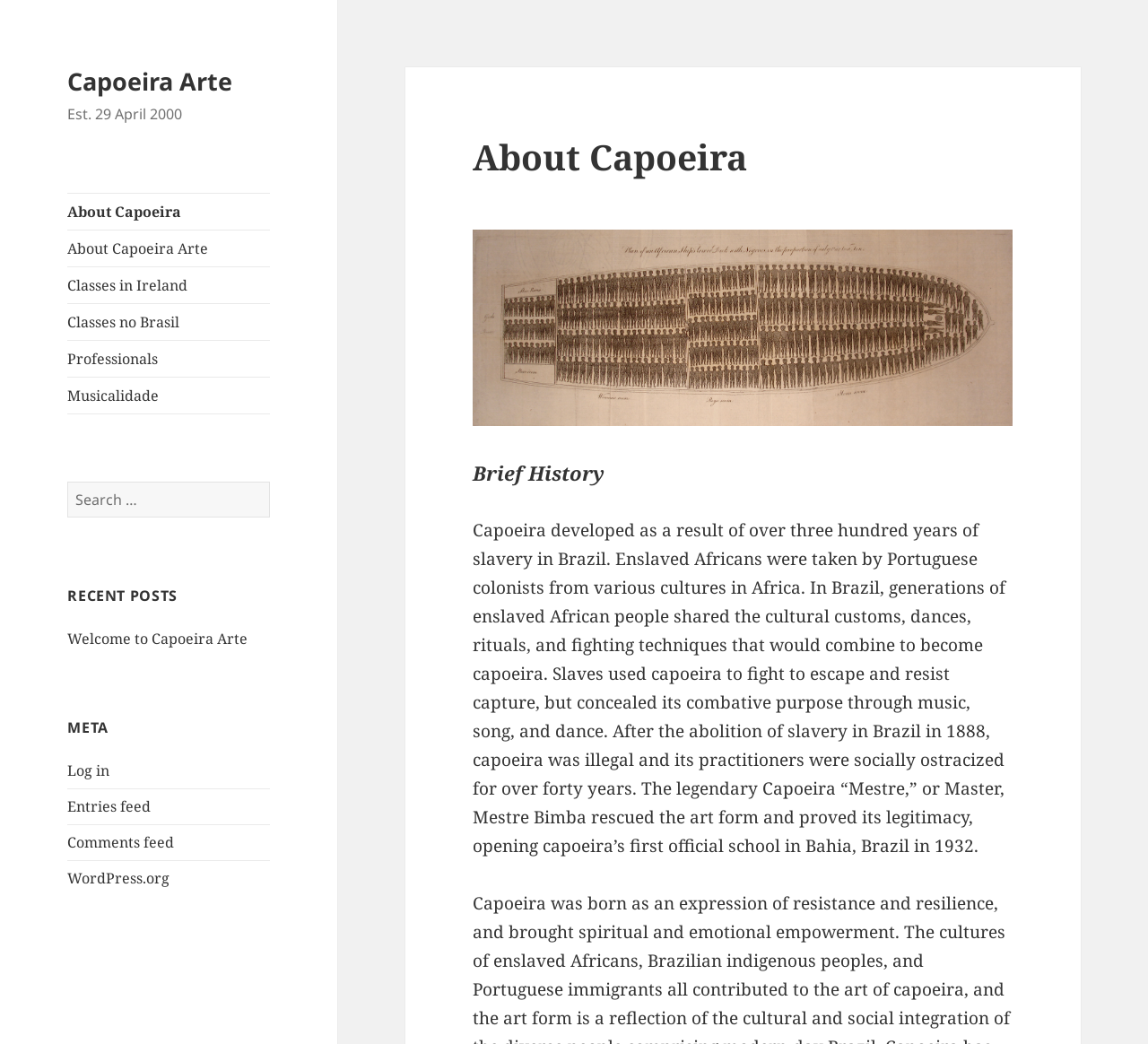Locate the bounding box coordinates of the element to click to perform the following action: 'Read the 'slaveship Brief History' article'. The coordinates should be given as four float values between 0 and 1, in the form of [left, top, right, bottom].

[0.412, 0.212, 0.882, 0.468]